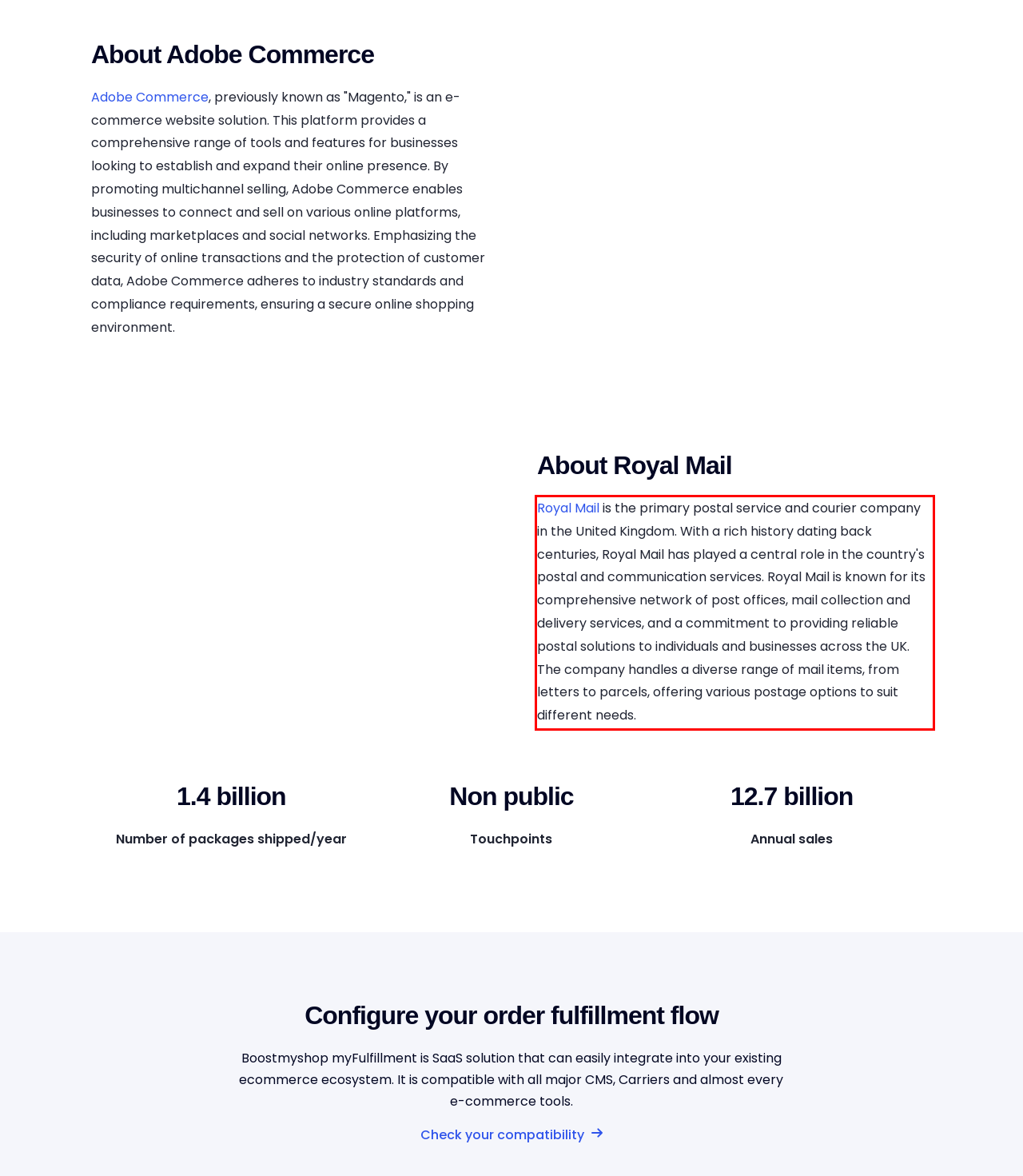Using the provided webpage screenshot, identify and read the text within the red rectangle bounding box.

Royal Mail is the primary postal service and courier company in the United Kingdom. With a rich history dating back centuries, Royal Mail has played a central role in the country's postal and communication services. Royal Mail is known for its comprehensive network of post offices, mail collection and delivery services, and a commitment to providing reliable postal solutions to individuals and businesses across the UK. The company handles a diverse range of mail items, from letters to parcels, offering various postage options to suit different needs.